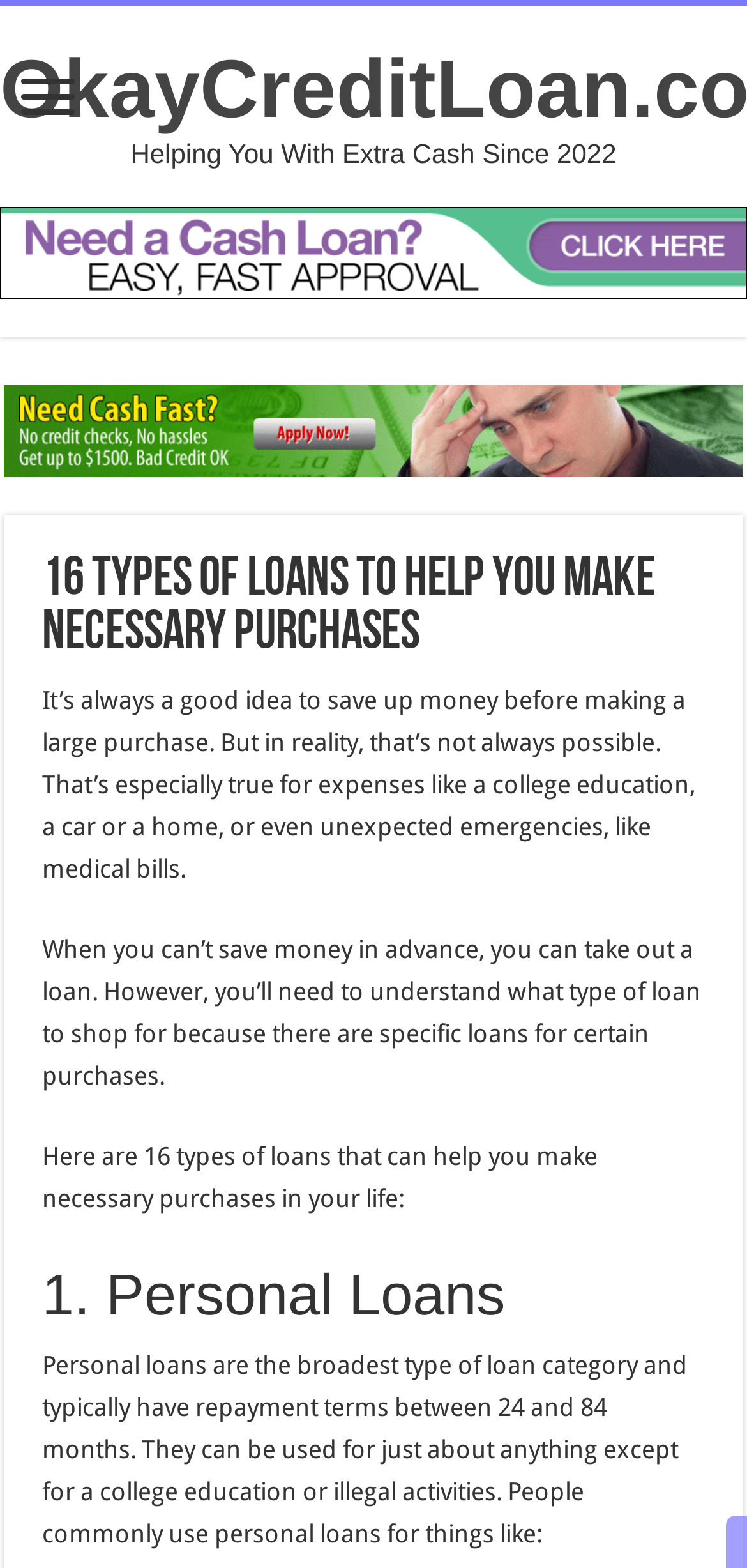Using the format (top-left x, top-left y, bottom-right x, bottom-right y), provide the bounding box coordinates for the described UI element. All values should be floating point numbers between 0 and 1: parent_node: OkayCreditLoan.com

[0.013, 0.044, 0.115, 0.084]